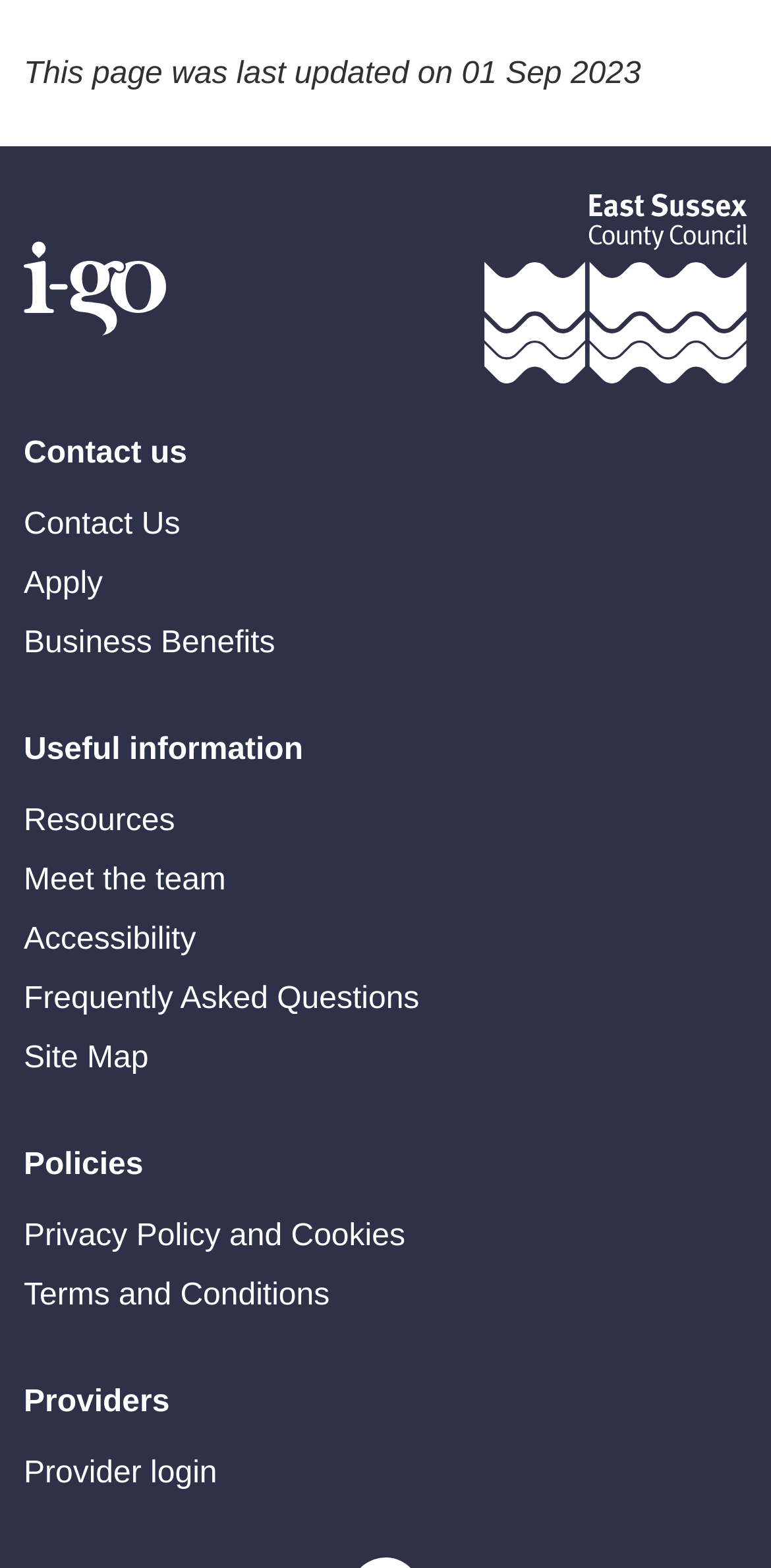Can you look at the image and give a comprehensive answer to the question:
How many headings are available on the webpage?

The webpage has four headings: 'Contact us', 'Useful information', 'Policies', and 'Providers'.